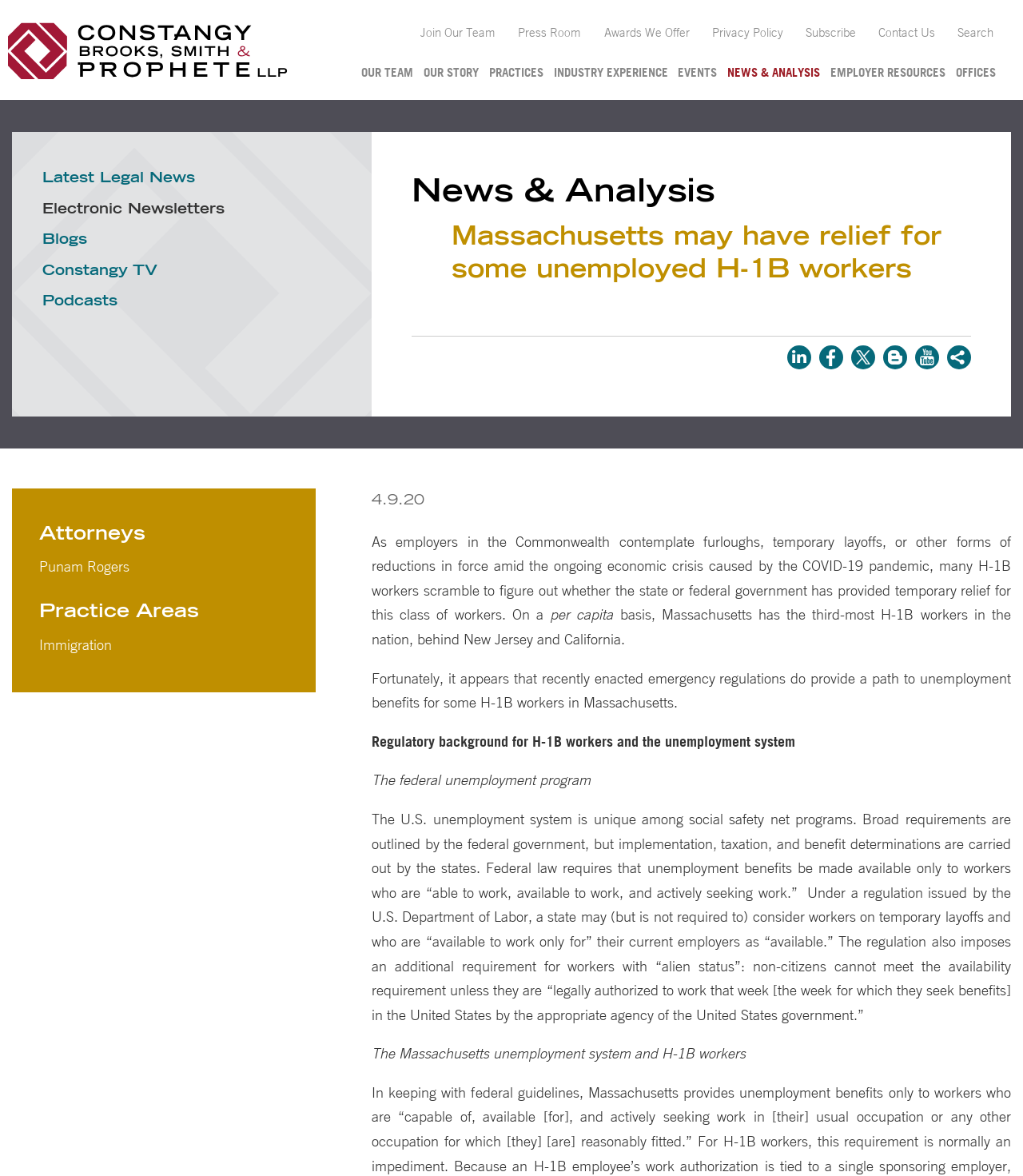Can you give a comprehensive explanation to the question given the content of the image?
What is the practice area mentioned in the article?

The practice area can be found in the 'Practice Areas' section, where it is written as 'Immigration'. This is a link that can be clicked to navigate to the law firm's immigration practice page.